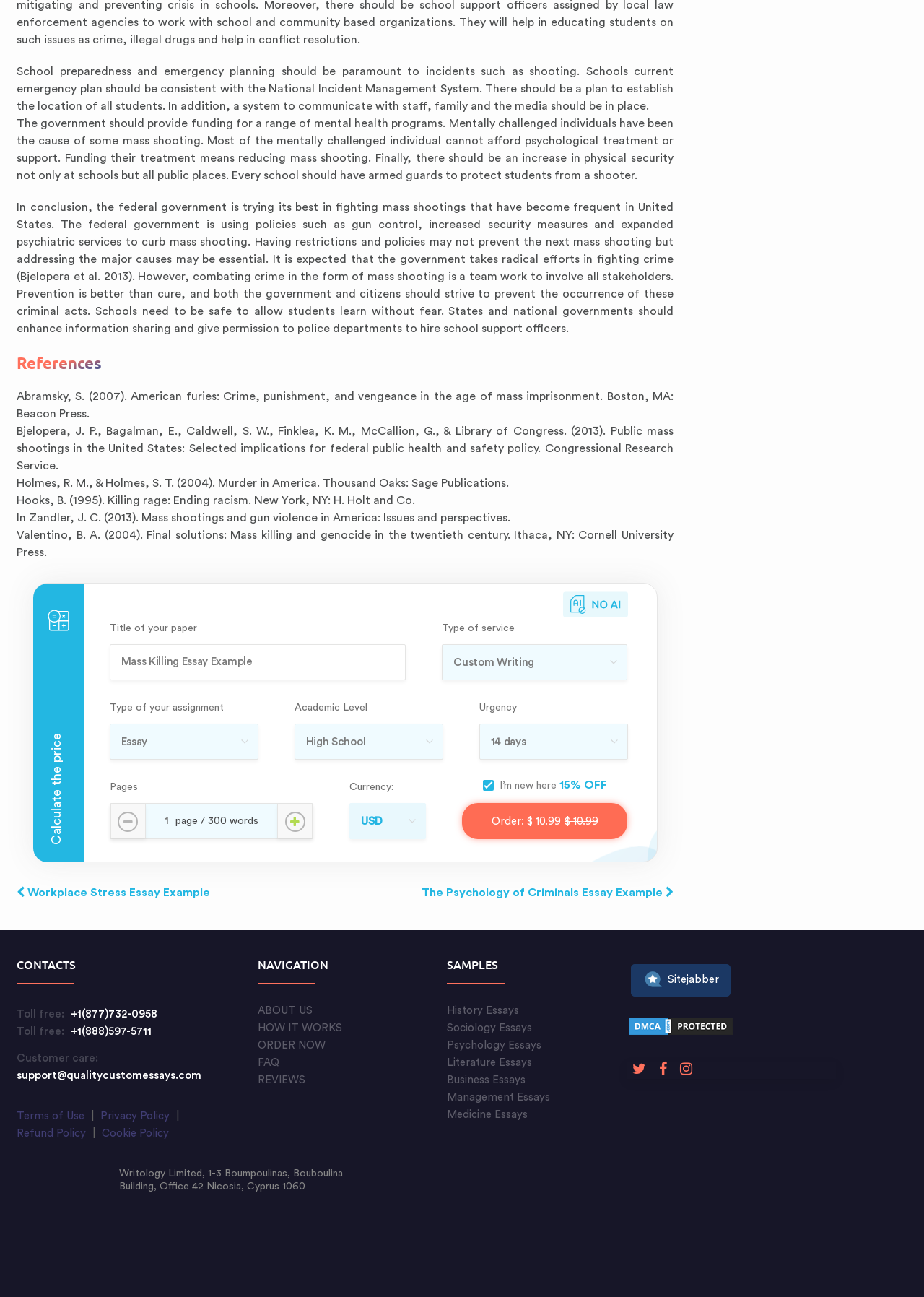Please specify the bounding box coordinates for the clickable region that will help you carry out the instruction: "Click 'Order' button".

[0.5, 0.619, 0.679, 0.647]